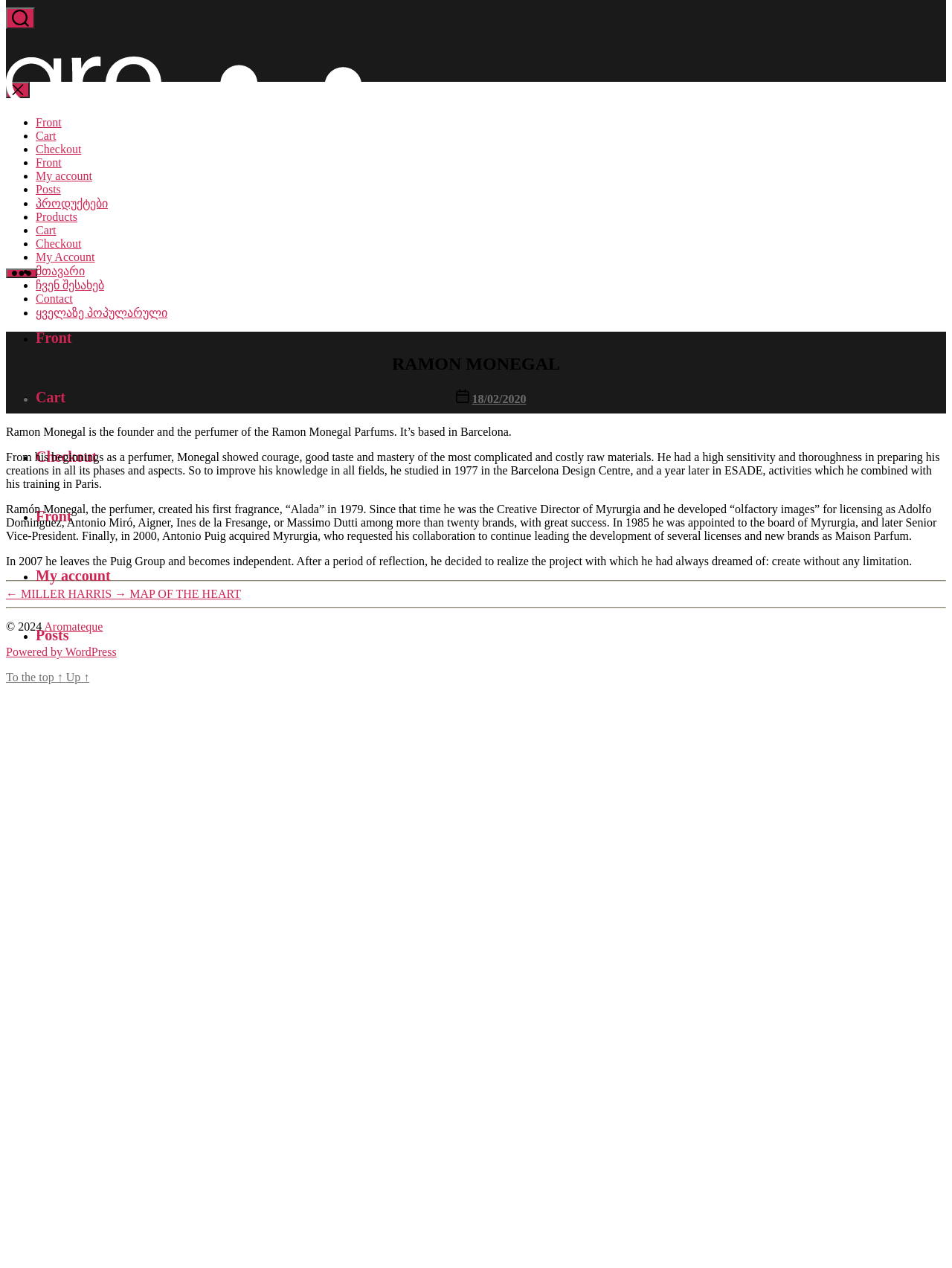Highlight the bounding box coordinates of the region I should click on to meet the following instruction: "Search again".

[0.006, 0.956, 0.037, 0.973]